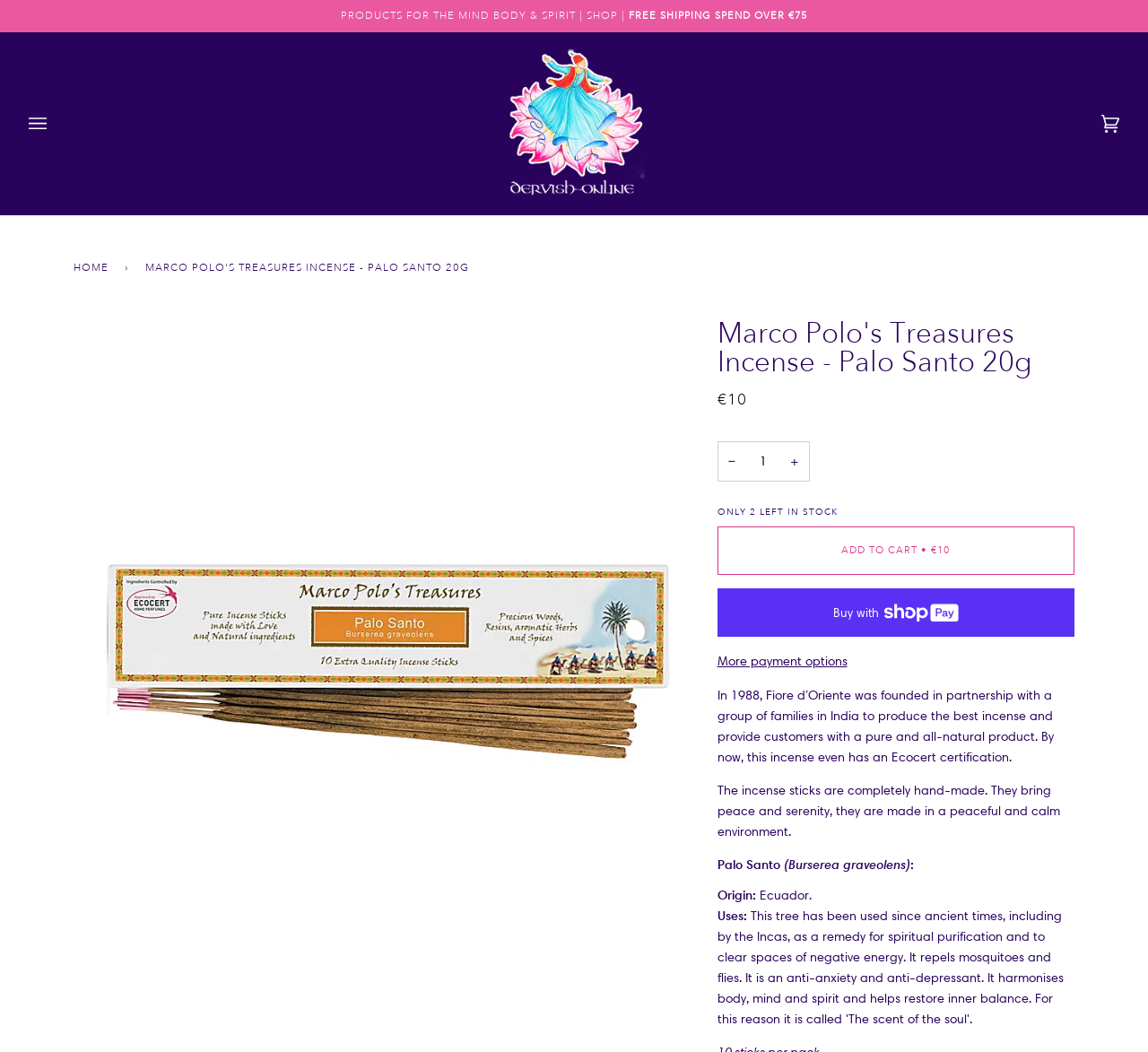From the given element description: "| Contact |", find the bounding box for the UI element. Provide the coordinates as four float numbers between 0 and 1, in the order [left, top, right, bottom].

None